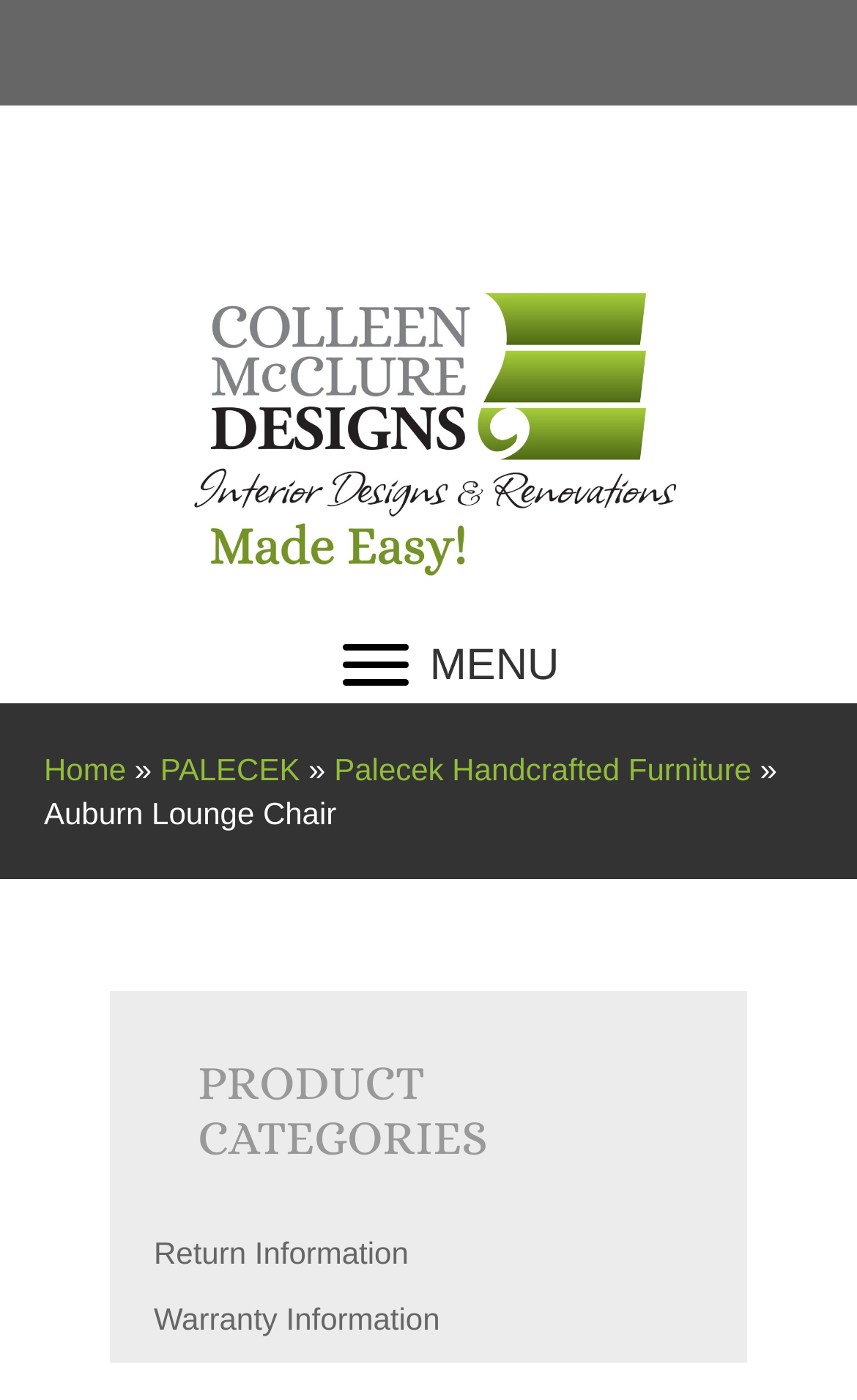Please provide a detailed answer to the question below based on the screenshot: 
What is the text above the 'PRODUCT CATEGORIES' button?

I looked at the static text element above the button element with the description 'PRODUCT CATEGORIES' and found the text 'Auburn Lounge Chair'.